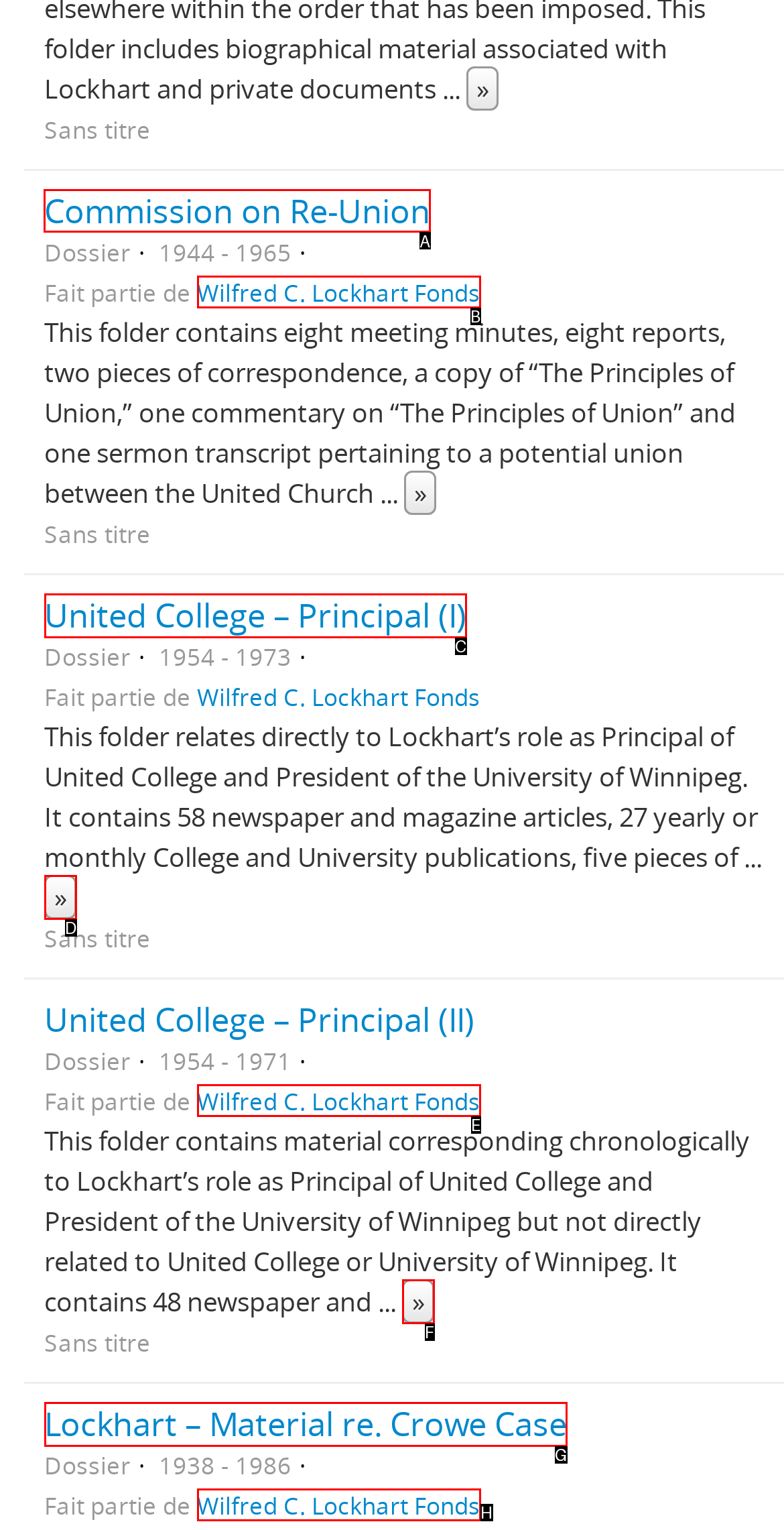From the given options, choose the one to complete the task: Read more about Commission on Re-Union
Indicate the letter of the correct option.

A